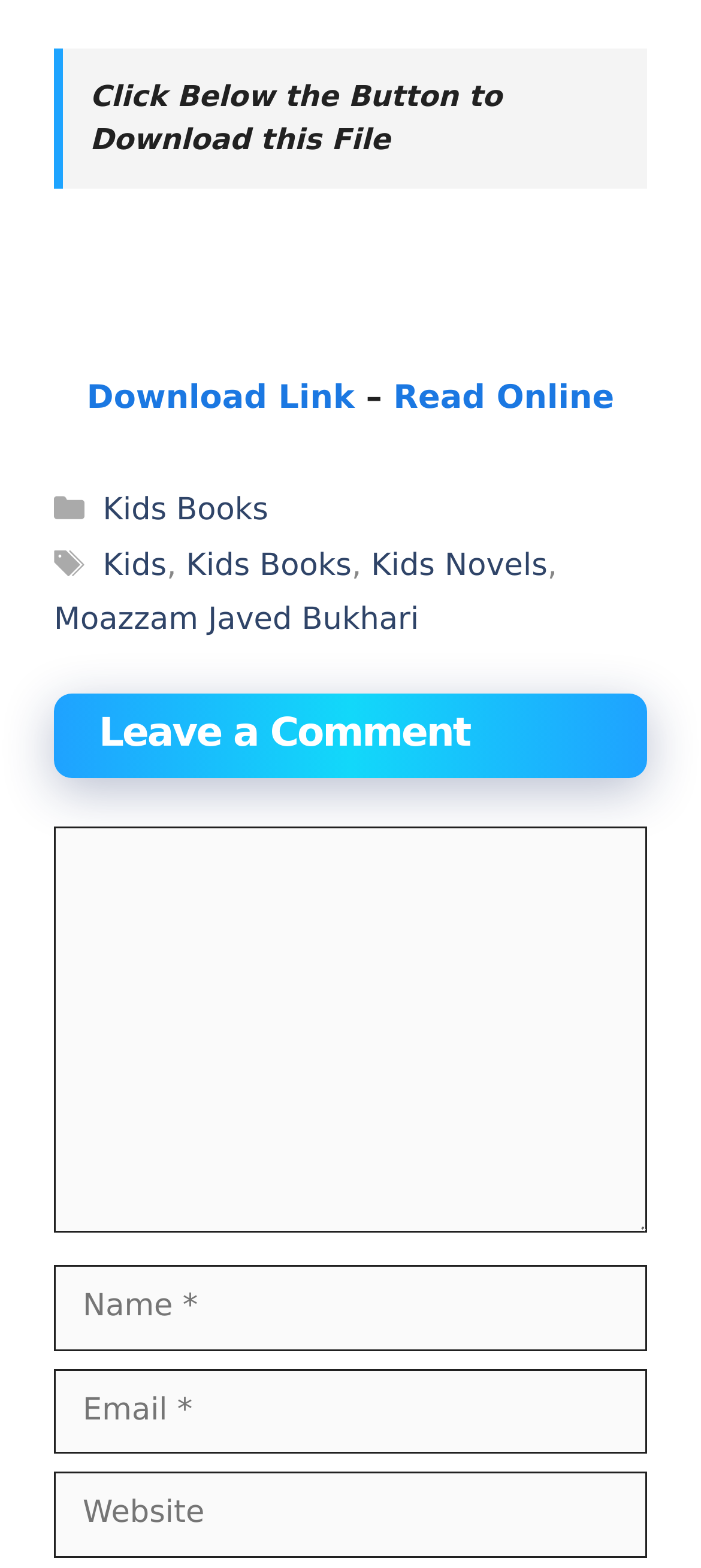Please answer the following question using a single word or phrase: 
What is the text above the download link?

Click Below the Button to Download this File